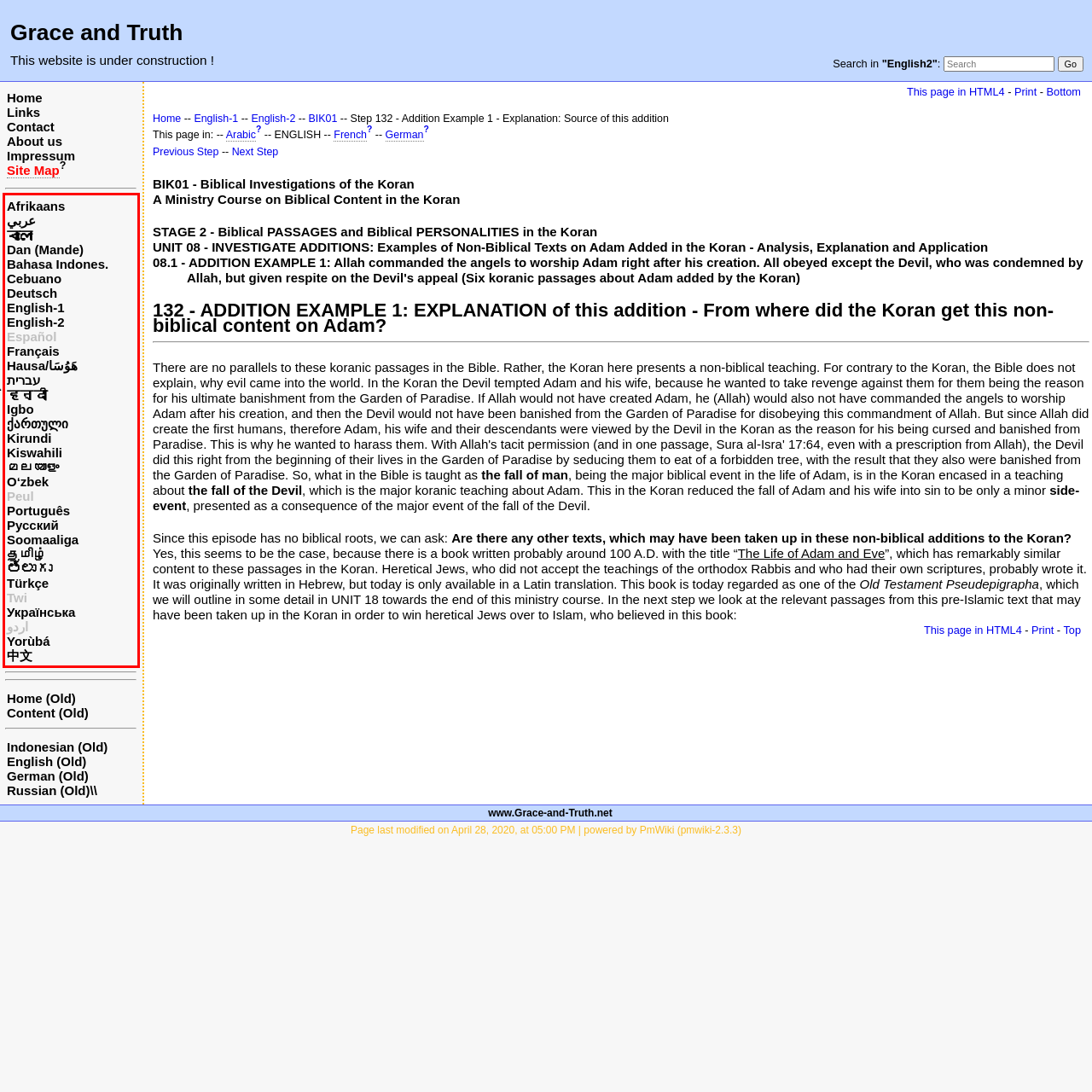Look at the screenshot of the webpage, locate the red rectangle bounding box, and generate the text content that it contains.

Afrikaans عربي বাংলা Dan (Mande) Bahasa Indones. Cebuano Deutsch English-1 English-2 Español Français Hausa/هَوُسَا עברית हिन्दी Igbo ქართული Kirundi Kiswahili മലയാളം O‘zbek Peul Português Русский Soomaaliga தமிழ் తెలుగు Türkçe Twi Українська اردو Yorùbá 中文